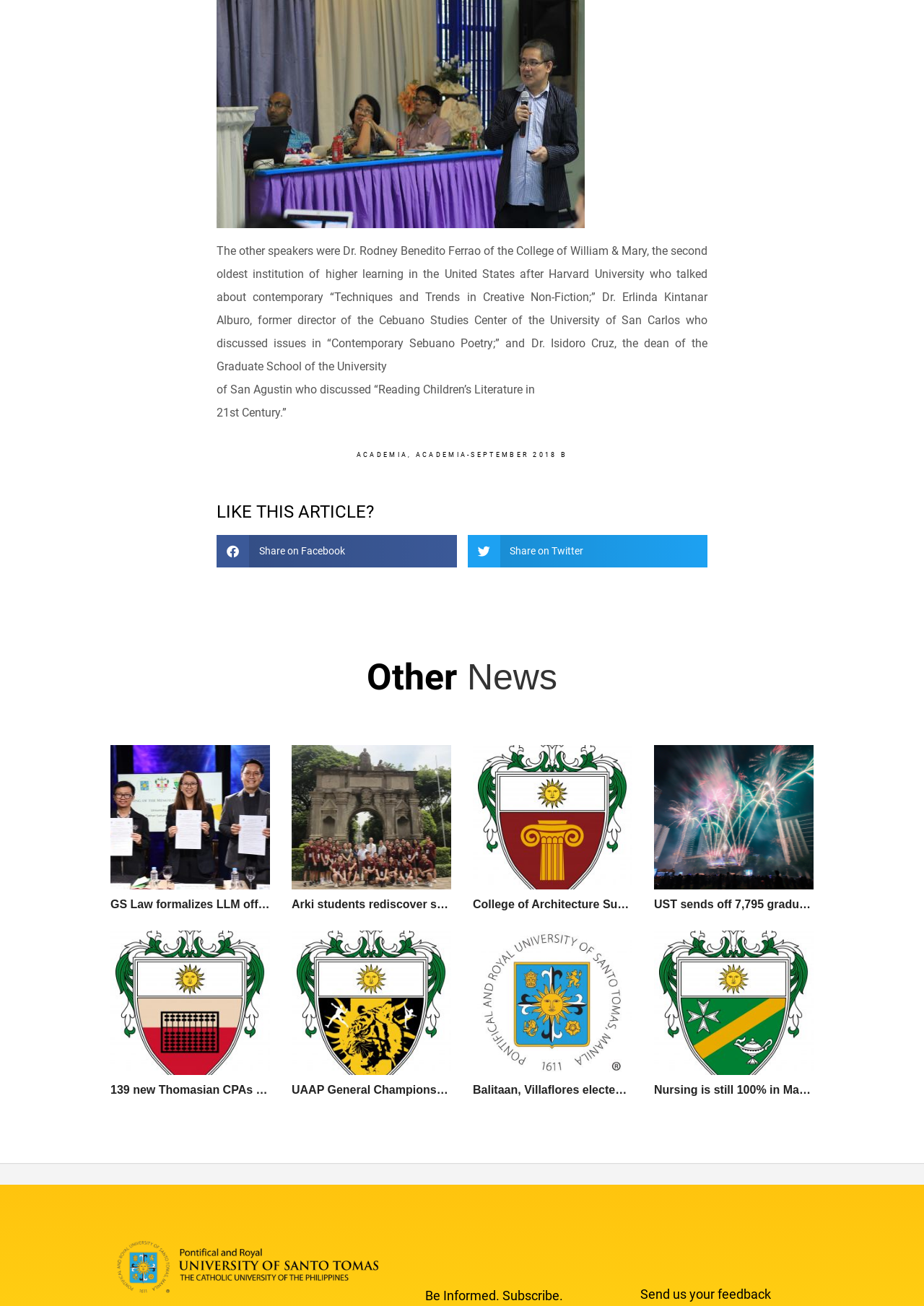Please identify the bounding box coordinates of the area I need to click to accomplish the following instruction: "Share on Twitter".

[0.506, 0.41, 0.766, 0.434]